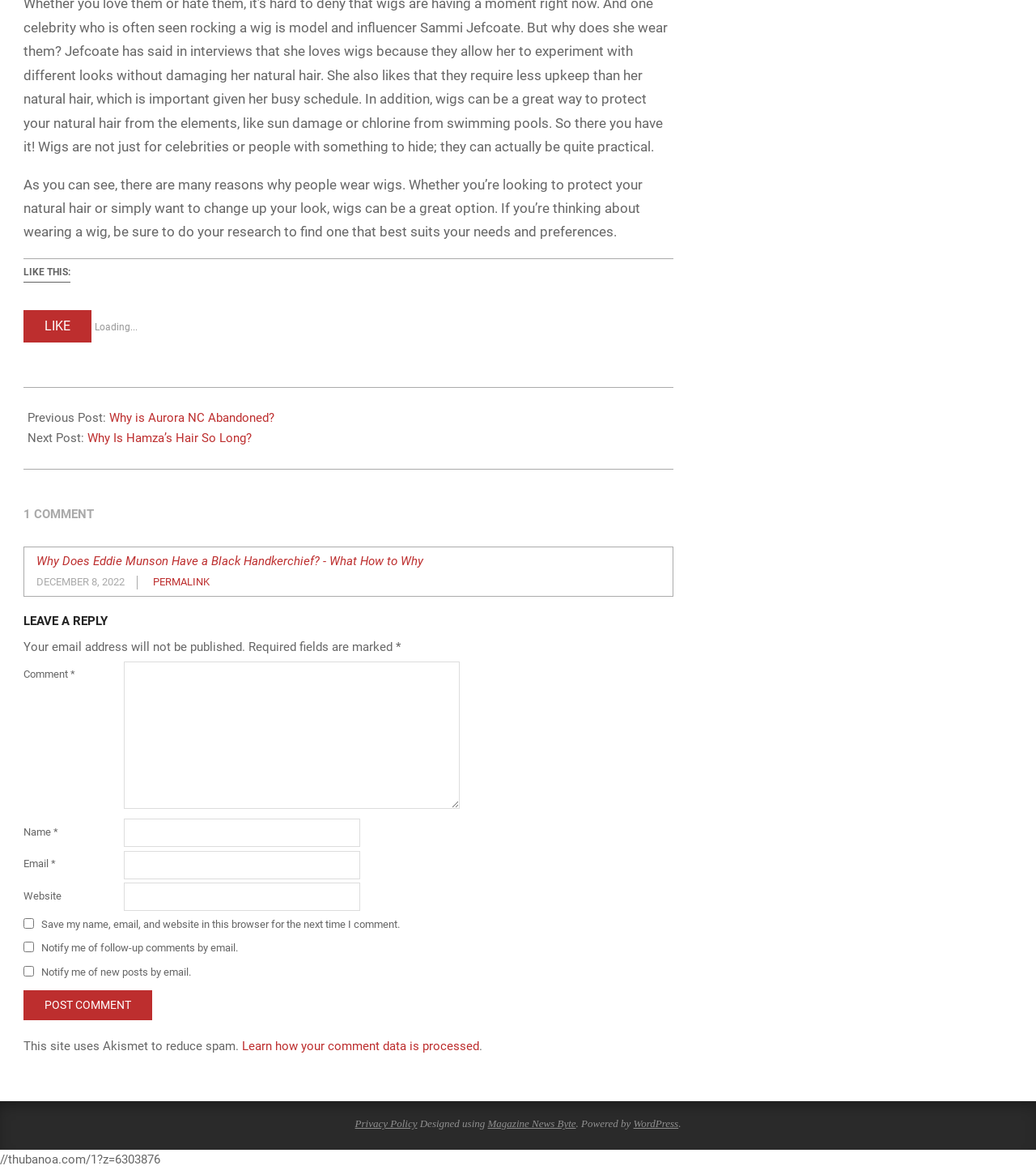What is the date of the current blog post?
Answer the question using a single word or phrase, according to the image.

December 8, 2022